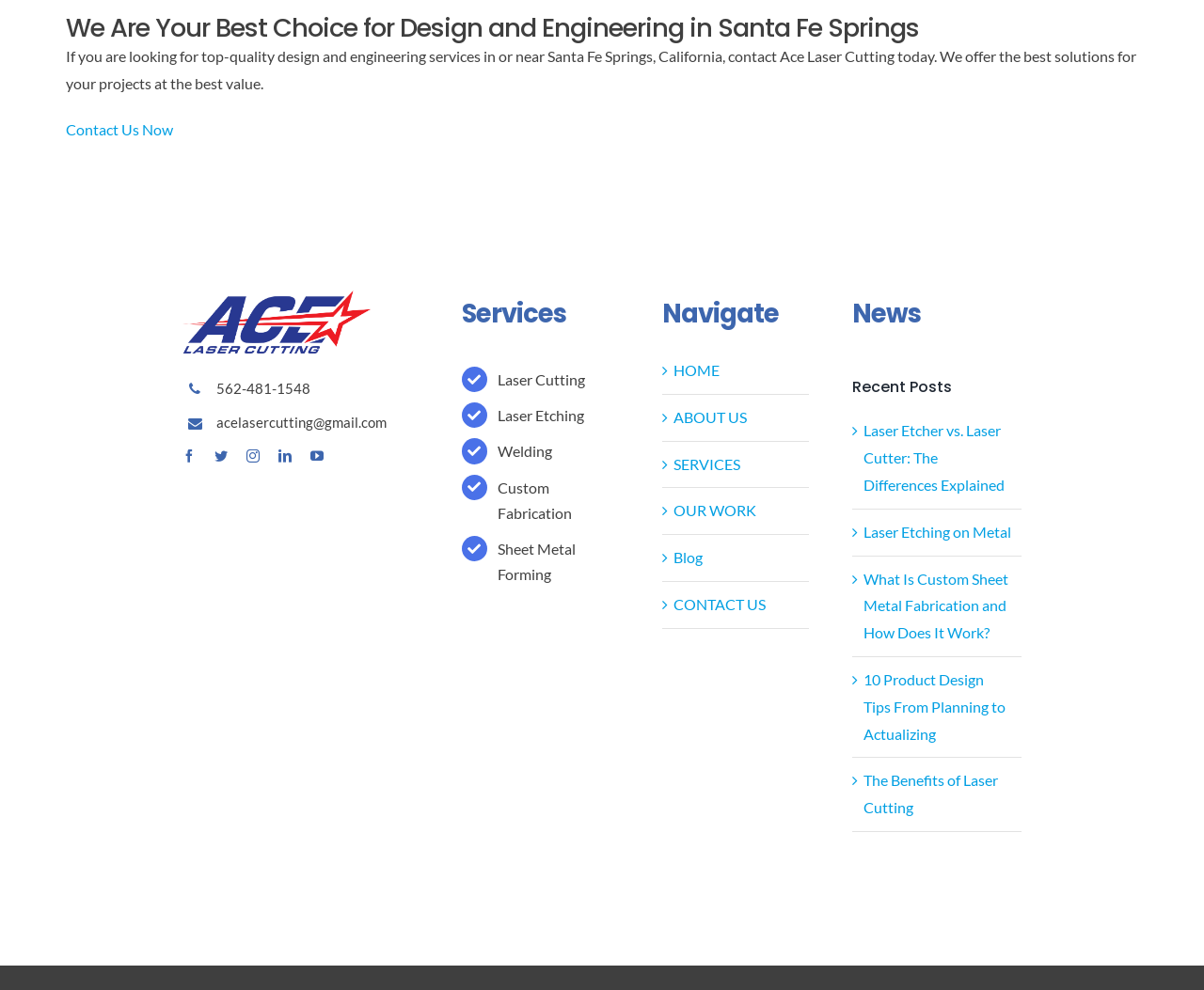Identify the bounding box coordinates of the section that should be clicked to achieve the task described: "Contact us now".

[0.055, 0.121, 0.144, 0.139]